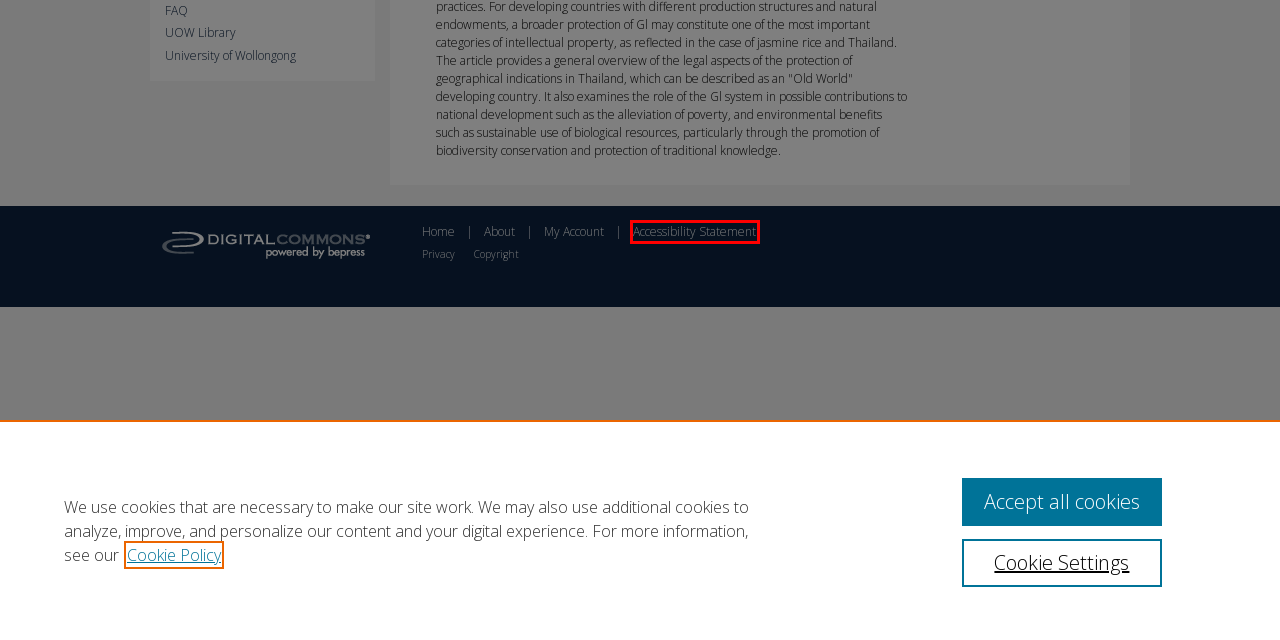You have received a screenshot of a webpage with a red bounding box indicating a UI element. Please determine the most fitting webpage description that matches the new webpage after clicking on the indicated element. The choices are:
A. About Institutional Repositories | Research Online - University of Wollongong
B. Research Online: Accessibility Statement
C. Privacy Policy | Elsevier Legal
D. Cookie Notice | Elsevier Legal
E. Copyright - bepress
F. Library - University of Wollongong – UOW
G. Digital Commons | Digital showcase for scholarly work | Elsevier
H. Find answers - Ask Us

B